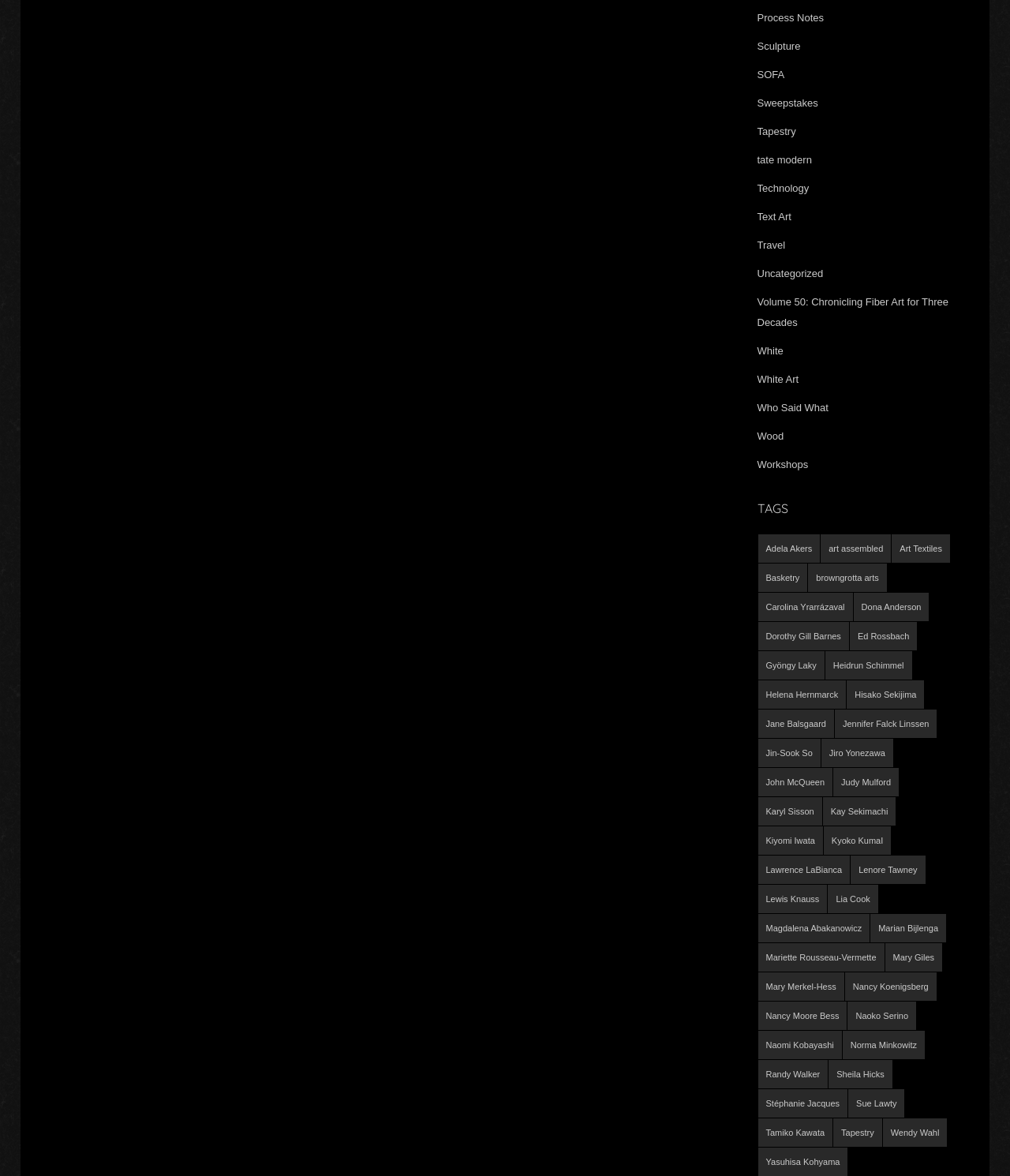Can you identify the bounding box coordinates of the clickable region needed to carry out this instruction: 'Click on 'Process Notes''? The coordinates should be four float numbers within the range of 0 to 1, stated as [left, top, right, bottom].

[0.75, 0.01, 0.816, 0.02]